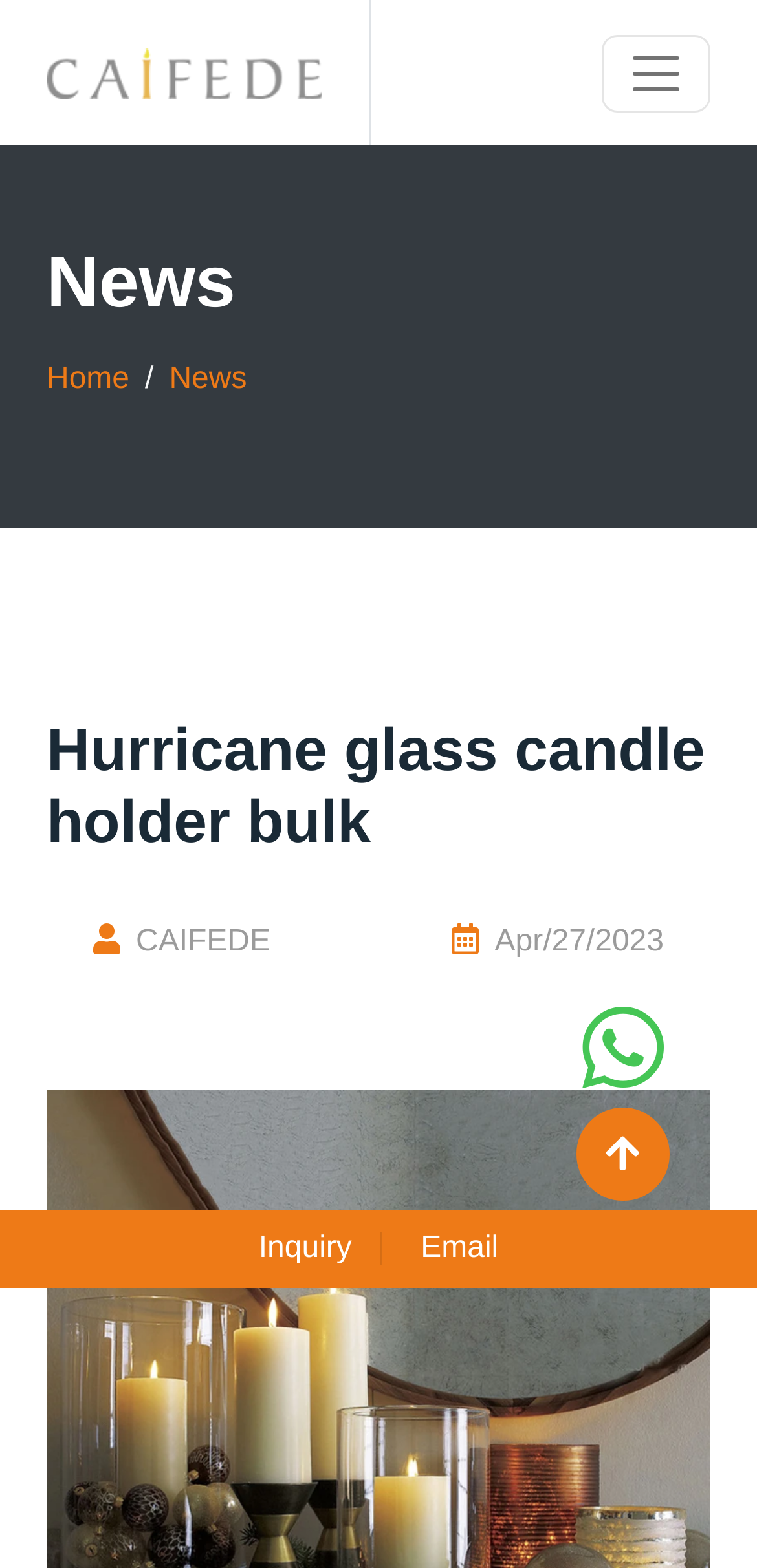Answer the following inquiry with a single word or phrase:
What is the date mentioned on the webpage?

Apr/27/2023